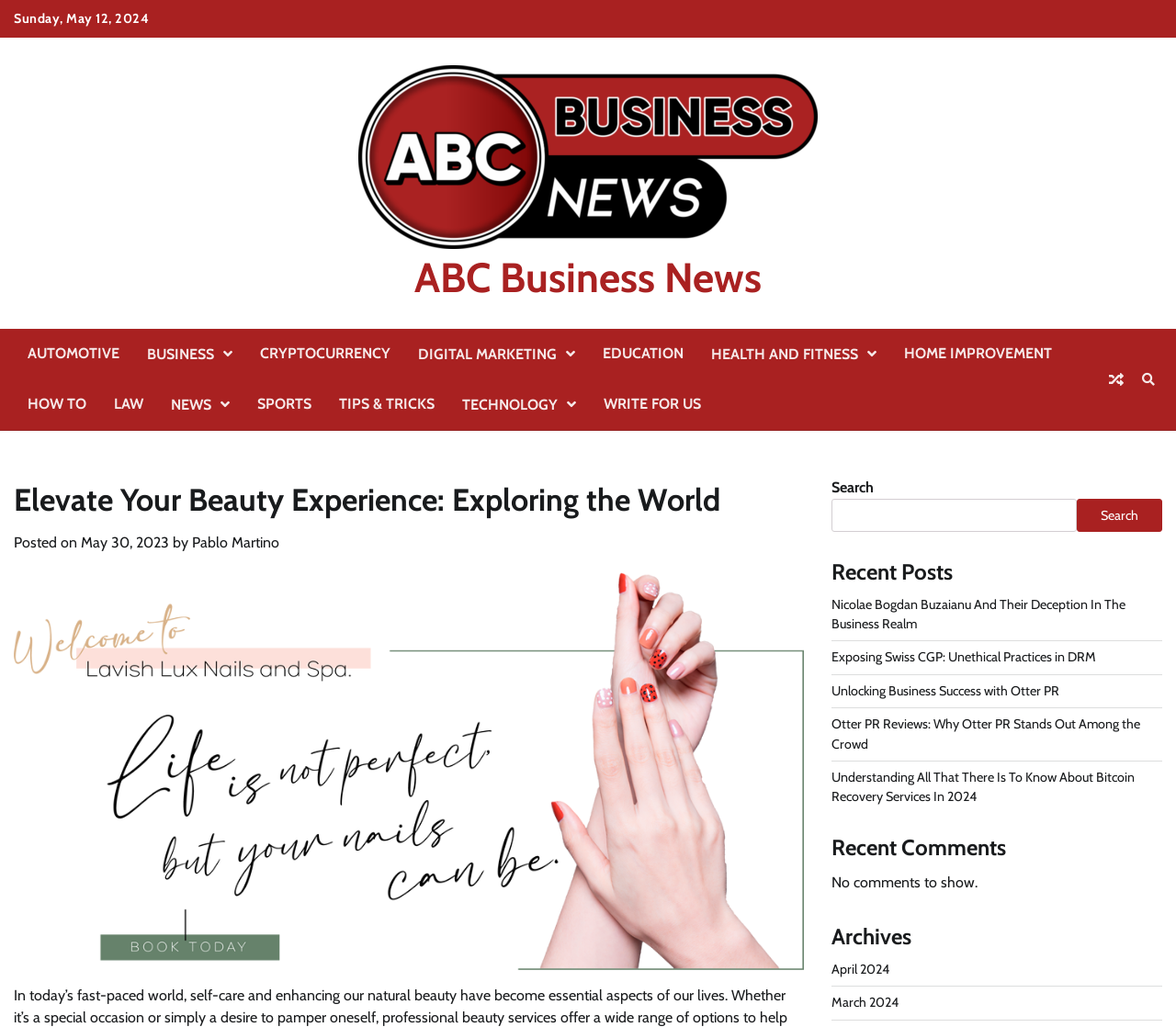Please specify the coordinates of the bounding box for the element that should be clicked to carry out this instruction: "Click the 'Share on facebook' button". The coordinates must be four float numbers between 0 and 1, formatted as [left, top, right, bottom].

None